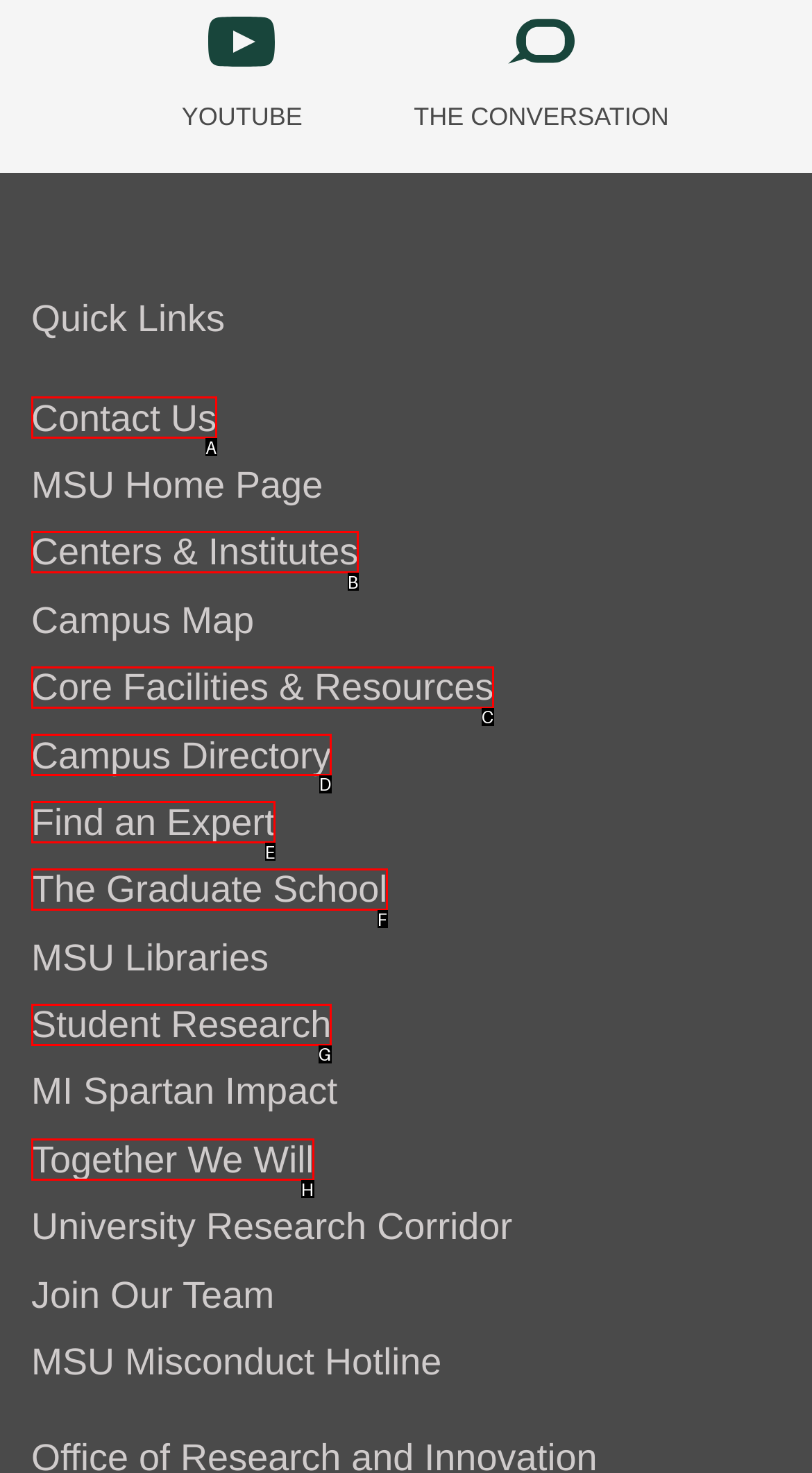Based on the description: Core Facilities & Resources, find the HTML element that matches it. Provide your answer as the letter of the chosen option.

C